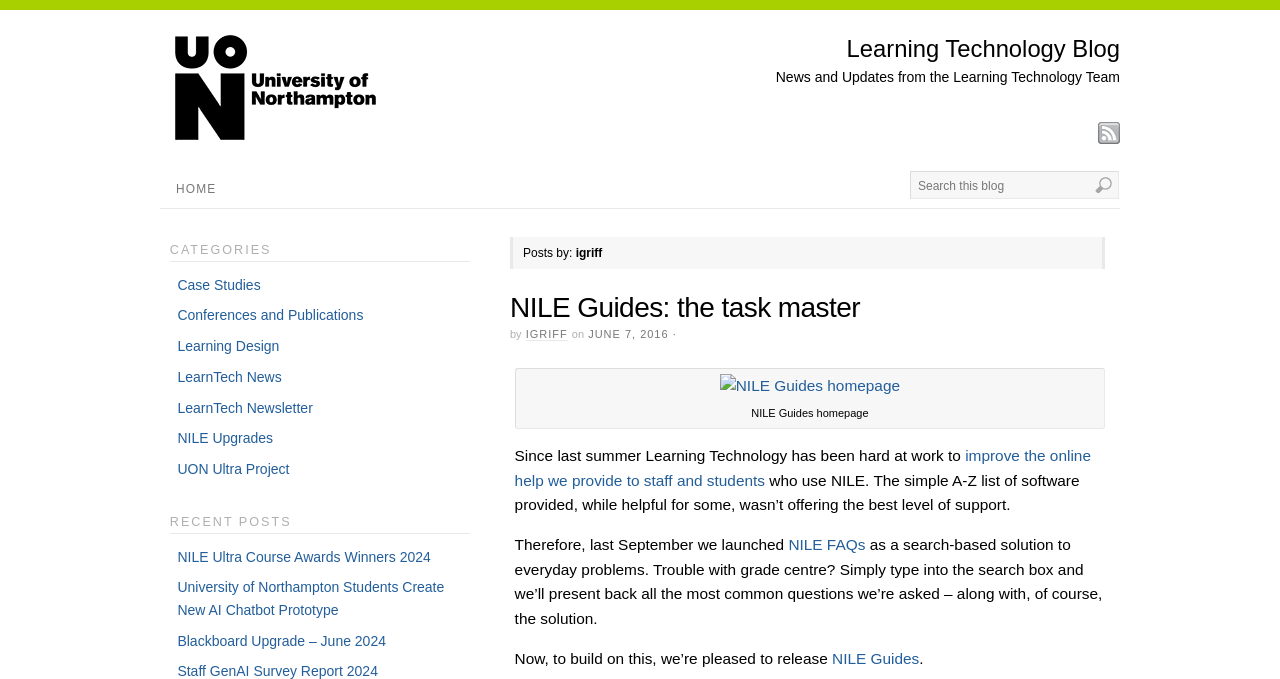Refer to the screenshot and answer the following question in detail:
What is the name of the university associated with this blog?

The name of the university can be found in the link 'Link to The University of Northampton homepage' located at the top of the page. This suggests that the blog is associated with The University of Northampton.